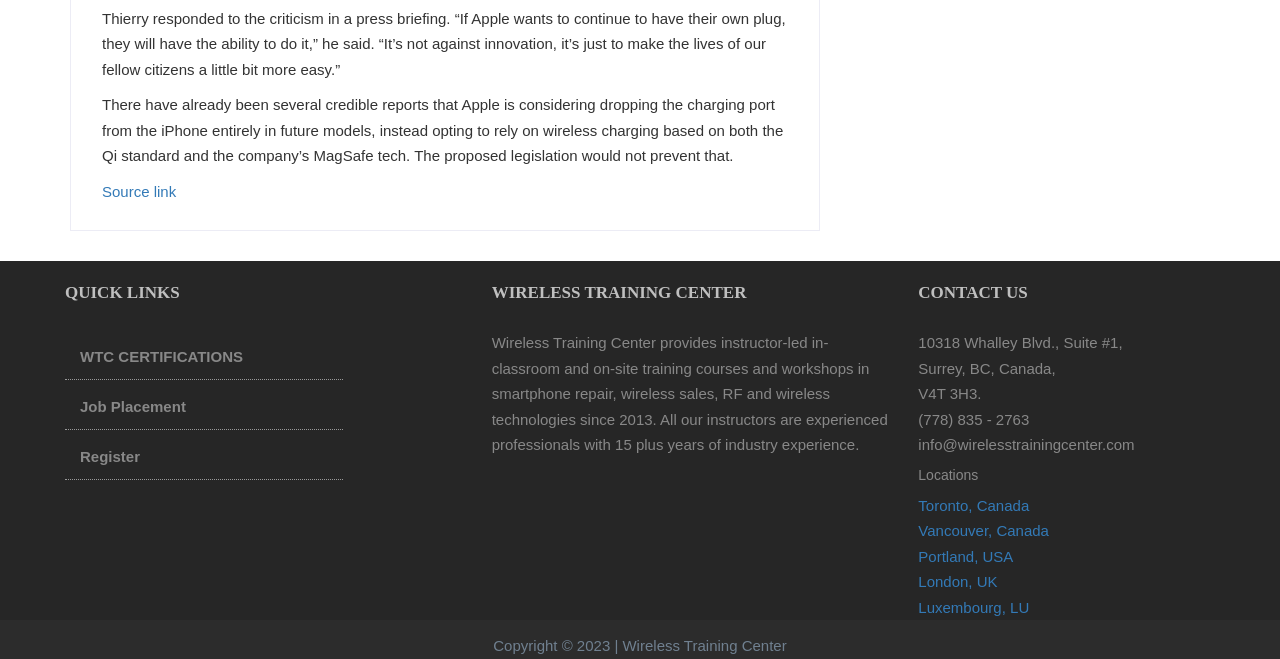What is the proposed legislation about?
Examine the image and provide an in-depth answer to the question.

The proposed legislation is about the charging port, as mentioned in the StaticText element with the text 'There have already been several credible reports that Apple is considering dropping the charging port from the iPhone entirely in future models...'.